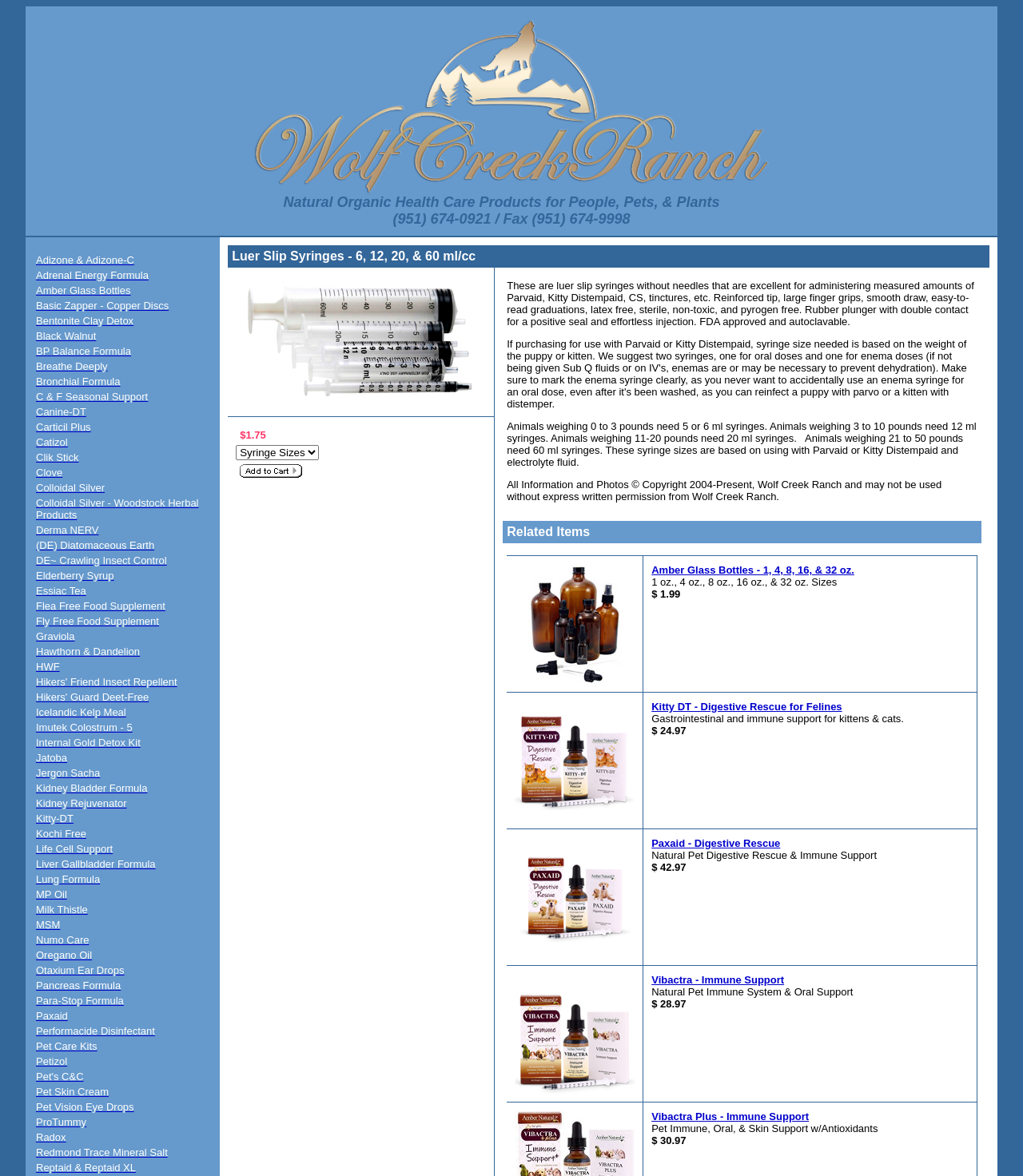Offer a thorough description of the webpage.

This webpage appears to be an e-commerce website selling natural health products for people, pets, and plants. At the top of the page, there is a header section with a logo and a brief description of the company, Wolf Creek Ranch, which offers holistic, organic, and natural health products. Below the header, there is a table with multiple rows, each containing a link to a specific product.

The product links are organized in a grid-like structure, with each row containing a single product. There are a total of 25 products listed, with names such as Adizone & Adizone-C, Adrenal Energy Formula, Amber Glass Bottles, and many others. Each product link is accompanied by a brief description of the product.

The products are listed in a vertical column, with each product below the previous one. The links are evenly spaced, with a small gap between each row. The overall layout is clean and easy to navigate, with a focus on showcasing the various products available on the website.

In the top-left corner of the page, there is a small image with a caption that reads "Wolf Creek Ranch Natural, holistic, organic people, pet, plant, and animal health products that REALLY work!" This image is likely the company's logo or a promotional graphic.

Overall, the webpage is designed to provide easy access to a range of natural health products, with a focus on showcasing the various options available to customers.